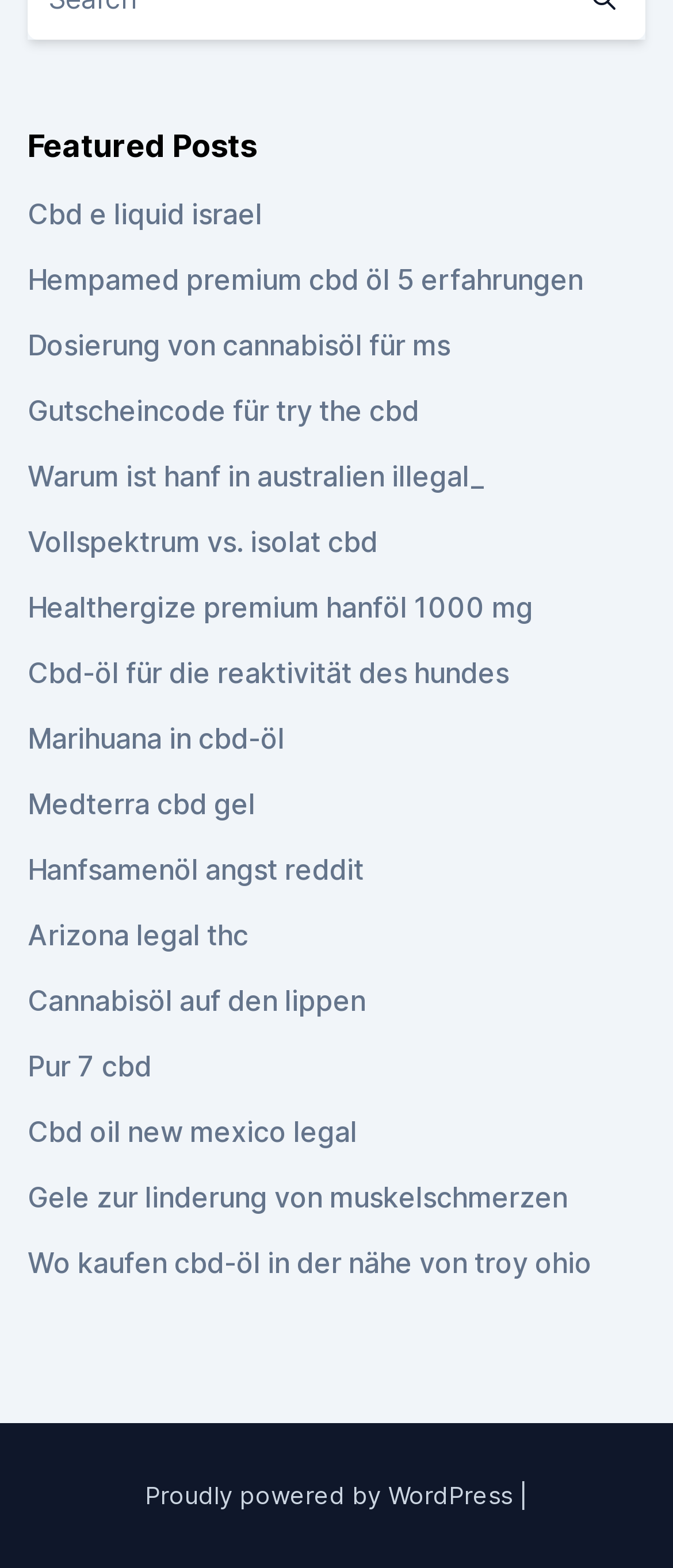Based on the element description, predict the bounding box coordinates (top-left x, top-left y, bottom-right x, bottom-right y) for the UI element in the screenshot: Healthergize premium hanföl 1000 mg

[0.041, 0.376, 0.792, 0.398]